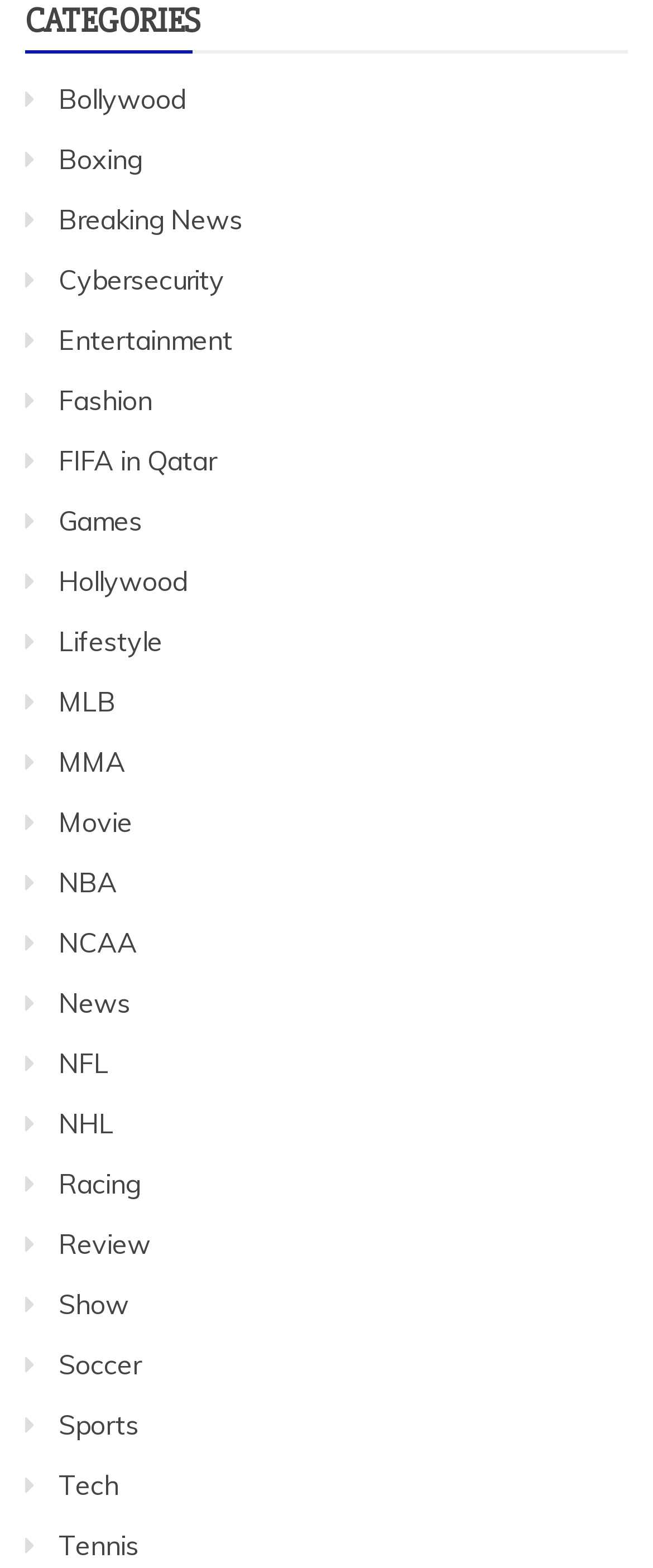Locate the bounding box coordinates of the region to be clicked to comply with the following instruction: "View Entertainment news". The coordinates must be four float numbers between 0 and 1, in the form [left, top, right, bottom].

[0.09, 0.206, 0.356, 0.228]